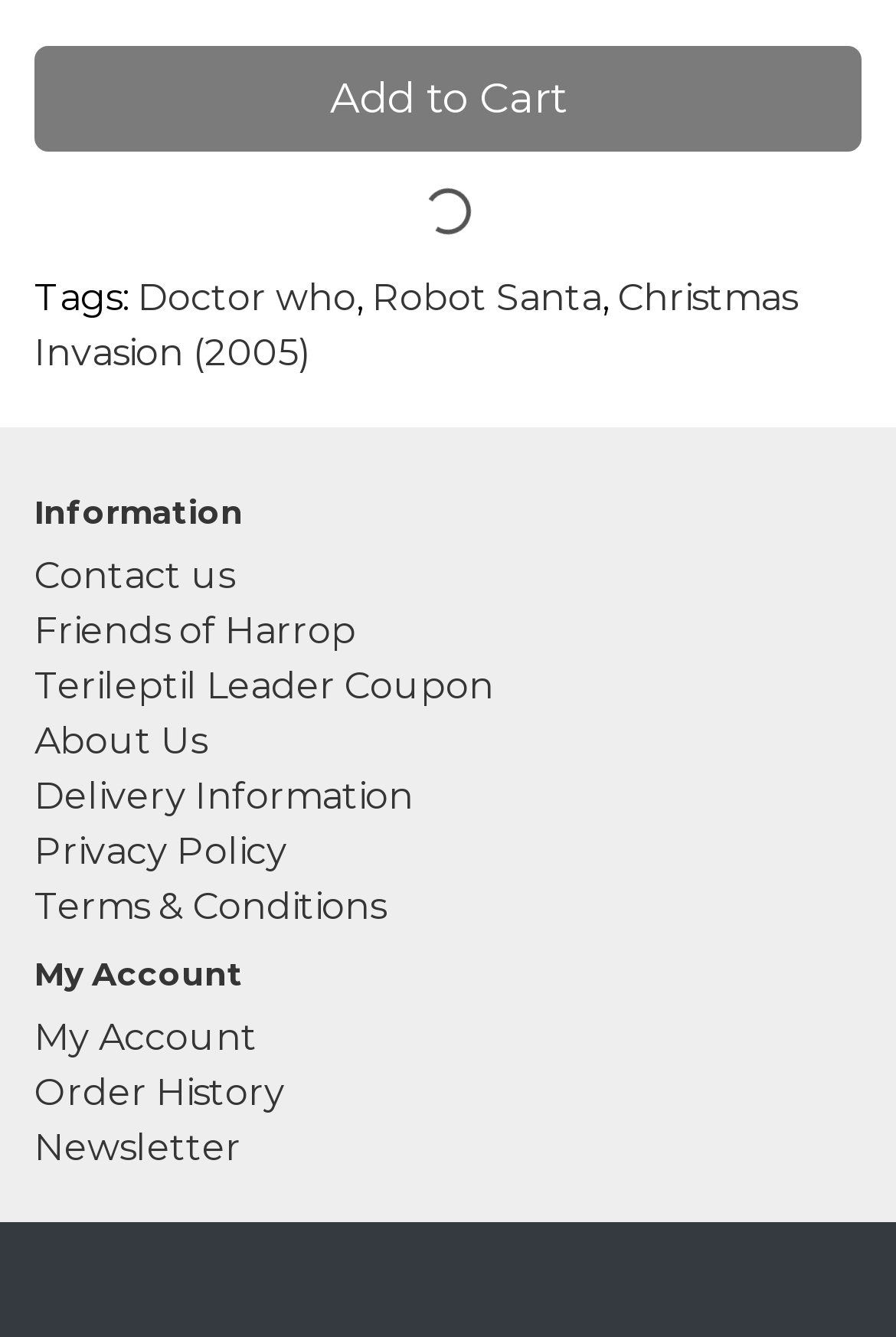Locate the bounding box coordinates of the item that should be clicked to fulfill the instruction: "View information about Doctor who".

[0.154, 0.207, 0.397, 0.24]